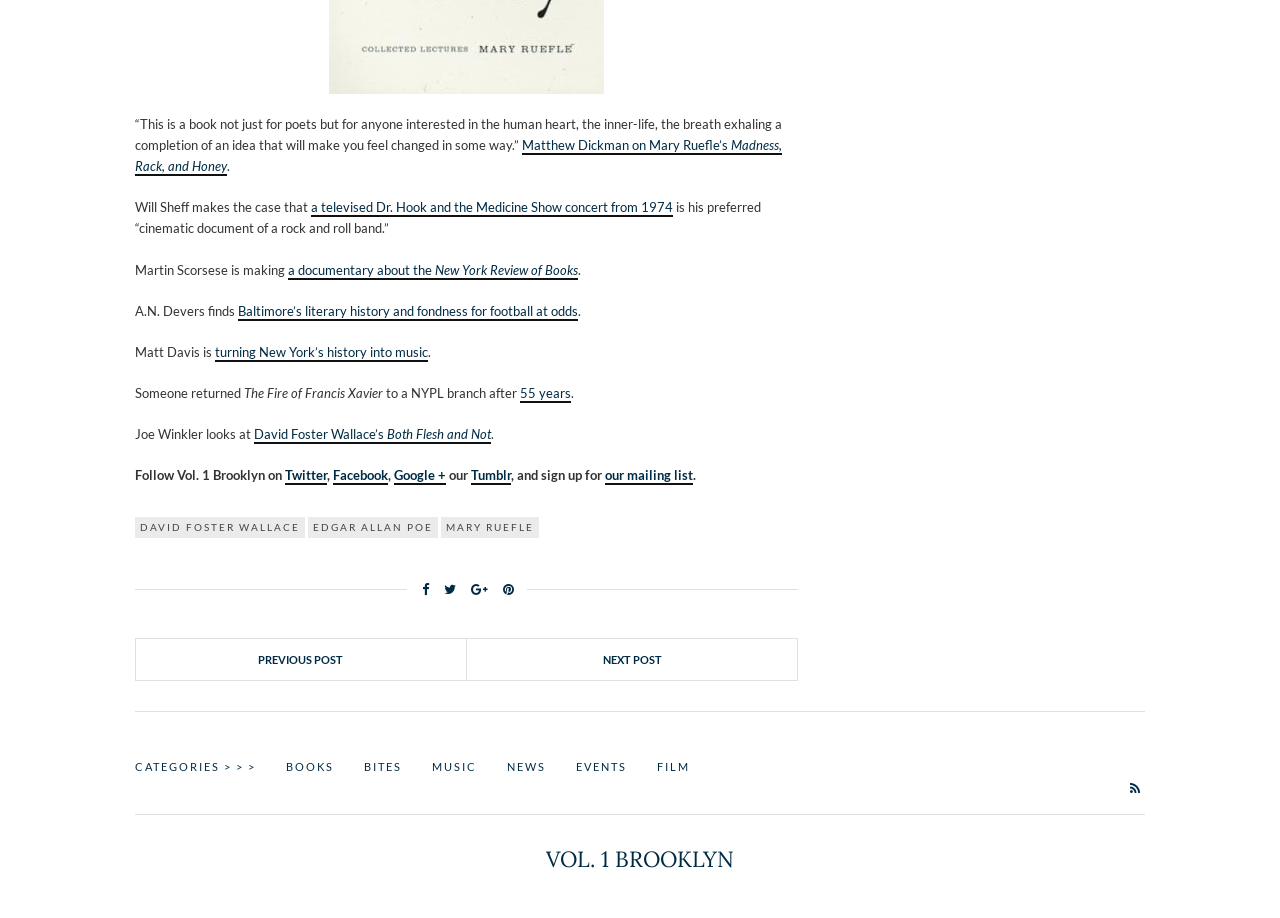What is the title of the article that mentions David Foster Wallace?
Provide a detailed answer to the question, using the image to inform your response.

The article that mentions David Foster Wallace is titled 'Both Flesh and Not', which is a book by David Foster Wallace.